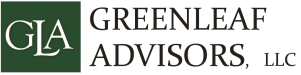Give a detailed account of what is happening in the image.

The image features the logo of Greenleaf Advisors, LLC, prominently displaying the initials "GLA" in a stylized format alongside the full name "GREENLEAF ADVISORS" in an elegant font. The logo is set against a dark green background, reinforcing the company's commitment to environmental consulting. Greenleaf Advisors specializes in promoting sustainable practices and innovative solutions for managing waste and materials, effectively linking material providers with scientific insights and regulatory frameworks in the marketplace. This visual represents the firm’s dedication to advancing sound science and policy for a healthier, more sustainable world.